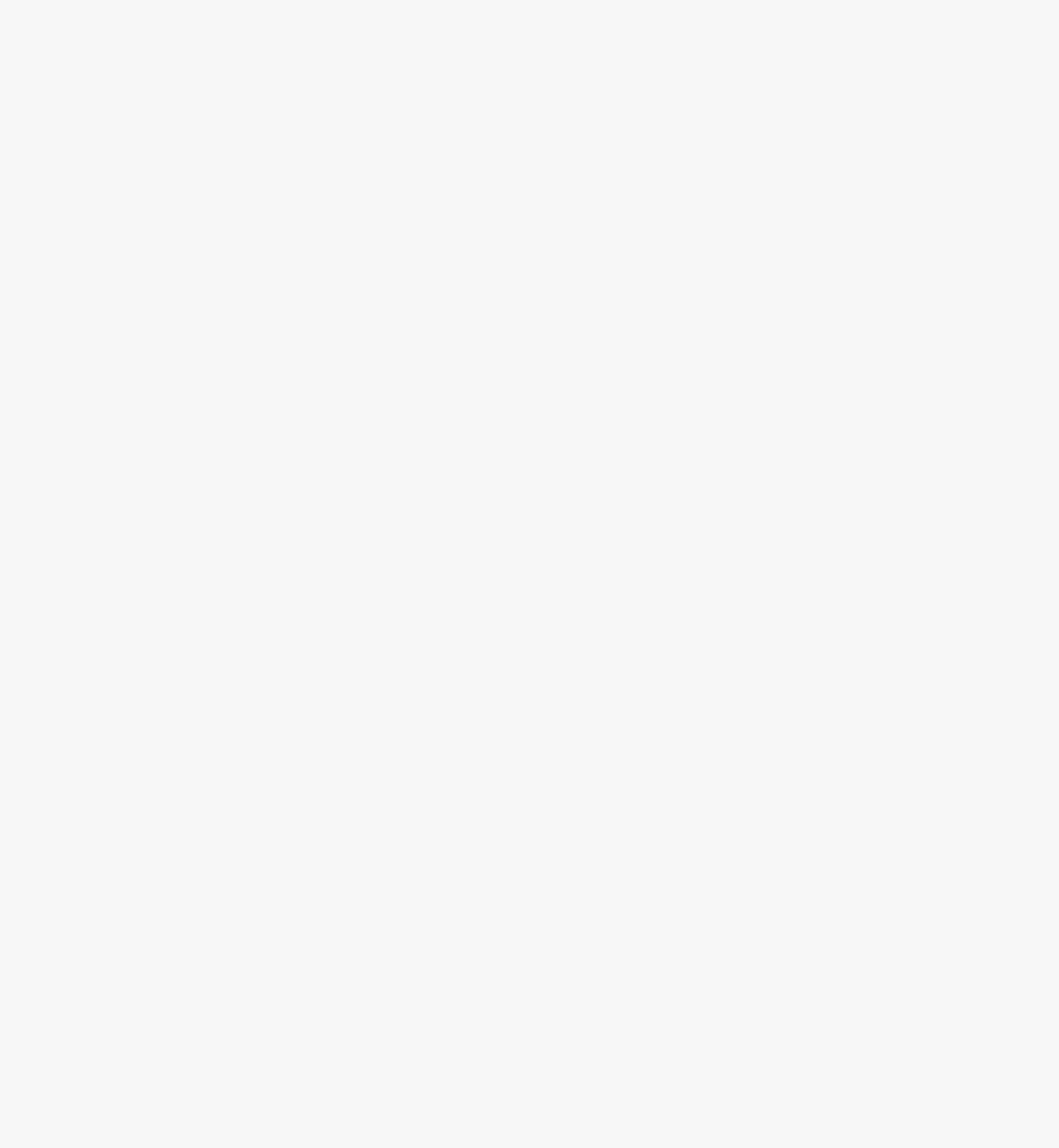Bounding box coordinates are specified in the format (top-left x, top-left y, bottom-right x, bottom-right y). All values are floating point numbers bounded between 0 and 1. Please provide the bounding box coordinate of the region this sentence describes: TUMail

[0.217, 0.867, 0.252, 0.877]